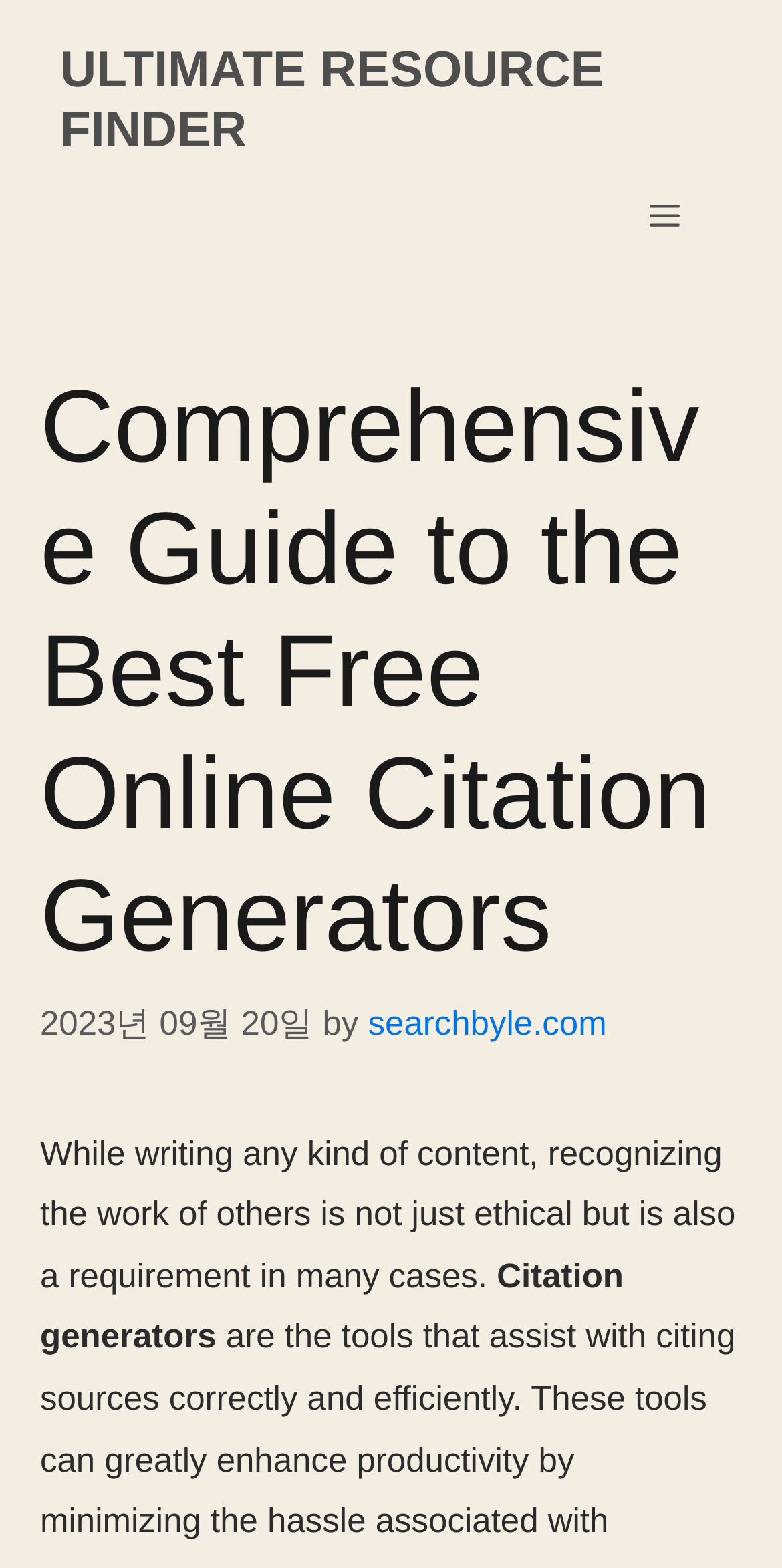Elaborate on the webpage's design and content in a detailed caption.

The webpage is a comprehensive guide to the best free online citation generators. At the top, there is a banner that spans the entire width of the page, containing a link to the "ULTIMATE RESOURCE FINDER" site. To the right of the banner, there is a mobile toggle button labeled "Menu" that controls the primary menu.

Below the banner, there is a header section that occupies most of the page's width. It contains a heading that reads "Comprehensive Guide to the Best Free Online Citation Generators" and a timestamp indicating that the content was published on September 20, 2023. The author's name is provided as a link to "searchbyle.com".

Following the header section, there is a paragraph of text that explains the importance of recognizing the work of others while writing content, citing ethical and requirement reasons. This is followed by another line of text that mentions "Citation generators".